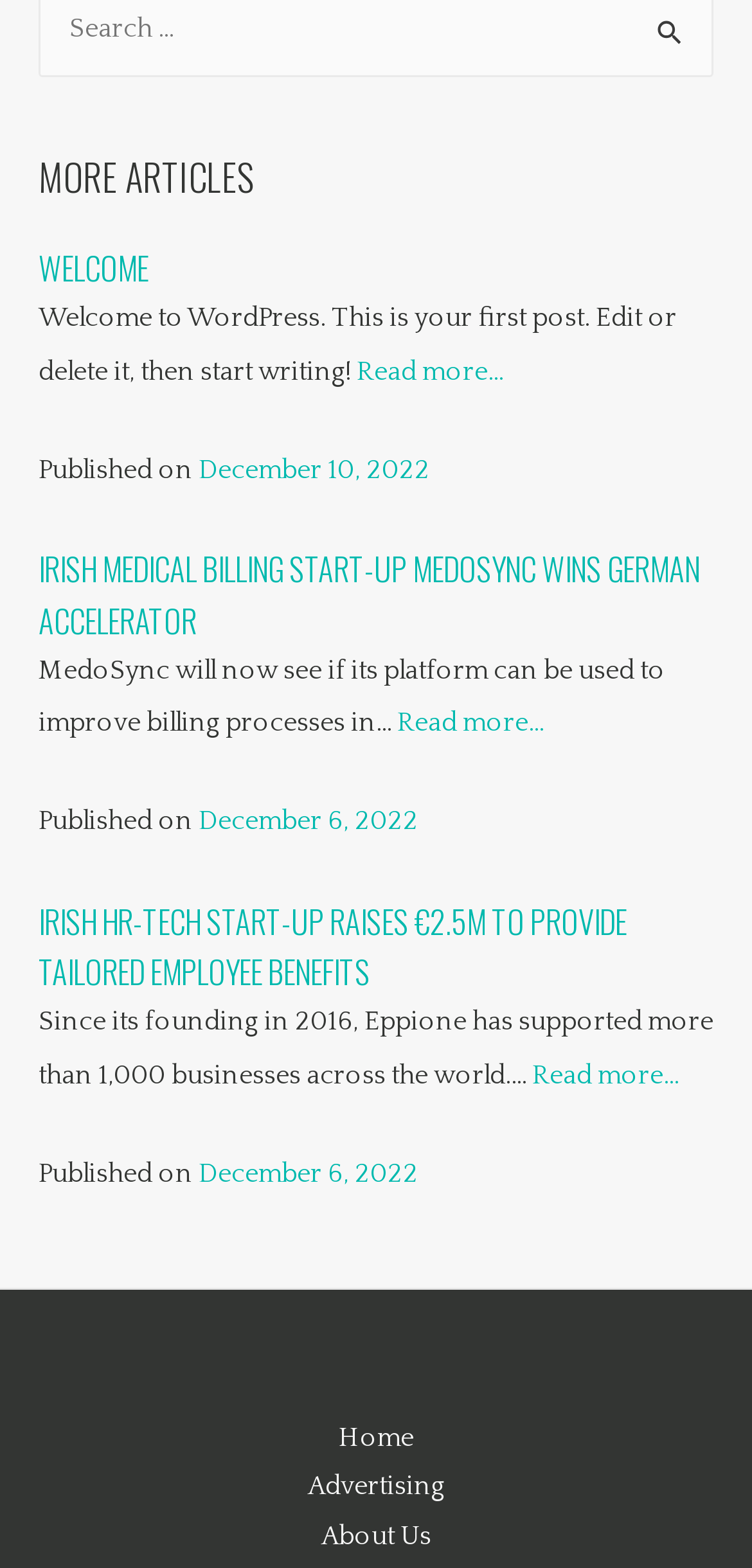Given the element description, predict the bounding box coordinates in the format (top-left x, top-left y, bottom-right x, bottom-right y). Make sure all values are between 0 and 1. Here is the element description: December 6, 2022

[0.264, 0.739, 0.556, 0.759]